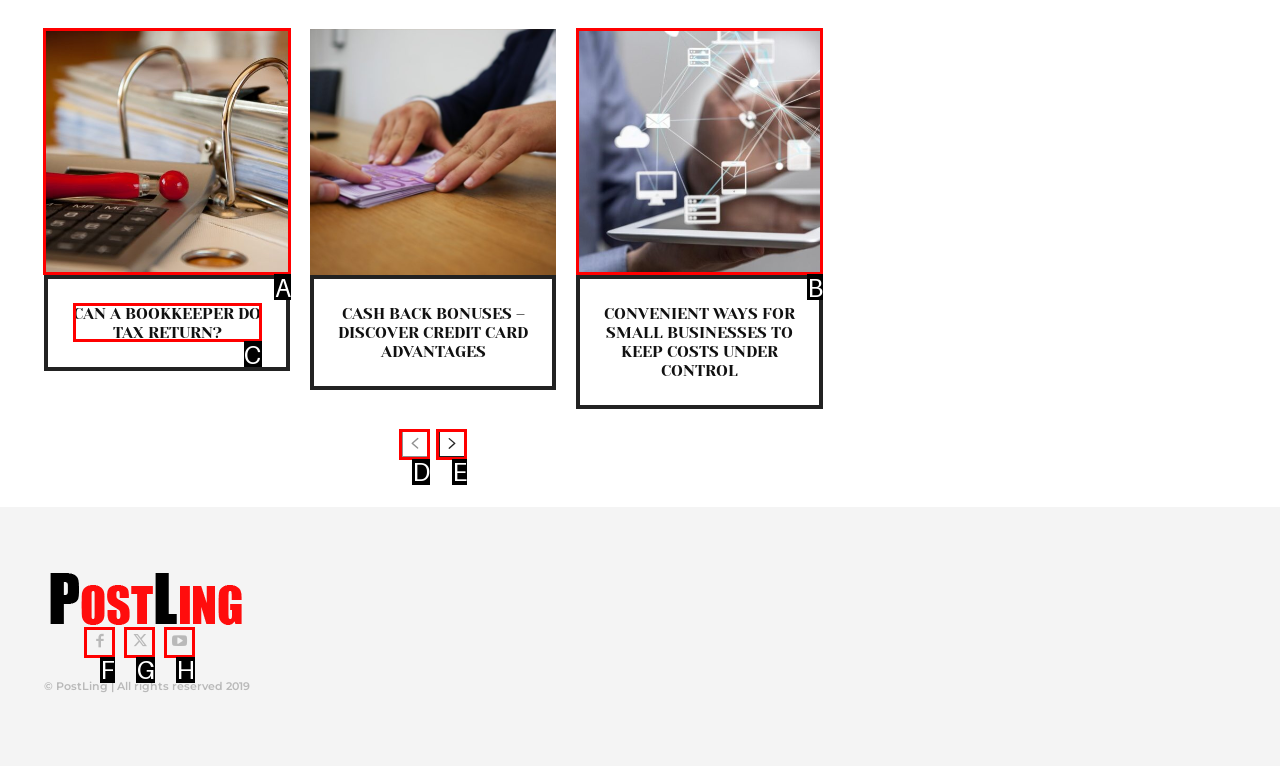Indicate which UI element needs to be clicked to fulfill the task: Click on 'Can a Bookkeeper Do Tax Return?'
Answer with the letter of the chosen option from the available choices directly.

A